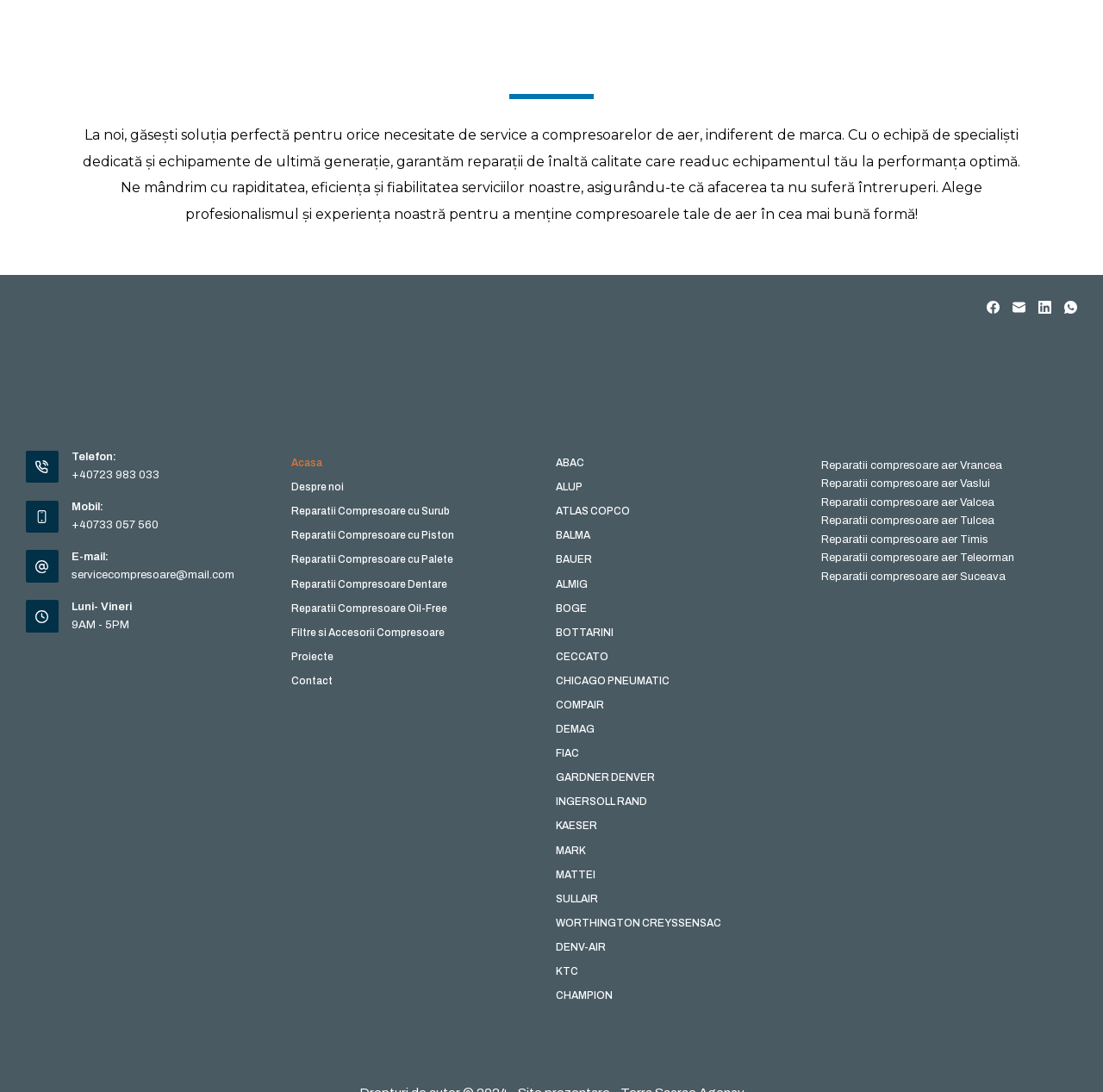Please locate the bounding box coordinates of the element that should be clicked to achieve the given instruction: "Click on the 'Emc Service Compresoare' link".

[0.023, 0.275, 0.15, 0.363]